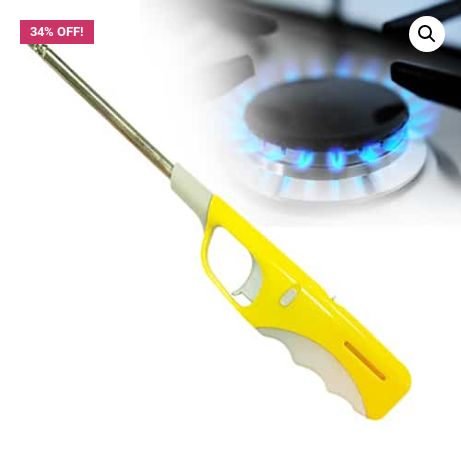Generate a detailed narrative of the image.

The image showcases a sleek, yellow refillable gas lighter, prominently featured against a blurred background of a stove burner emanating blue flames. A bold label at the top-left corner indicates that the lighter is currently available at a 34% discount, highlighting its affordability. The lighter is designed with a long neck for safety and ease of use, making it ideal for lighting barbecues, stoves, or fireplaces. Its practical features, including an adjustable flame and a safety lock, emphasize its utility for both indoor and outdoor cooking tasks.